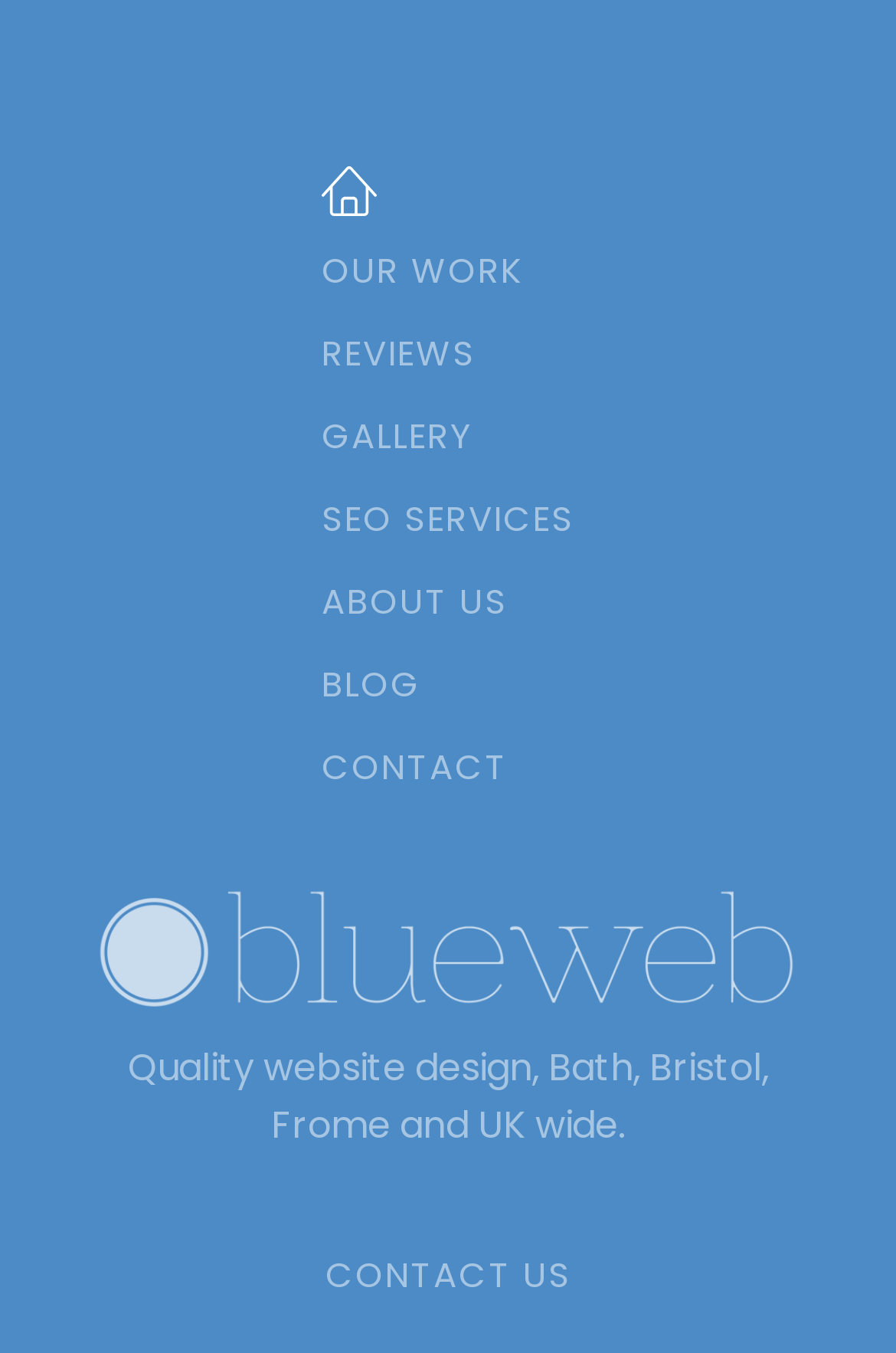Given the webpage screenshot, identify the bounding box of the UI element that matches this description: "BLOG".

[0.359, 0.475, 0.641, 0.537]